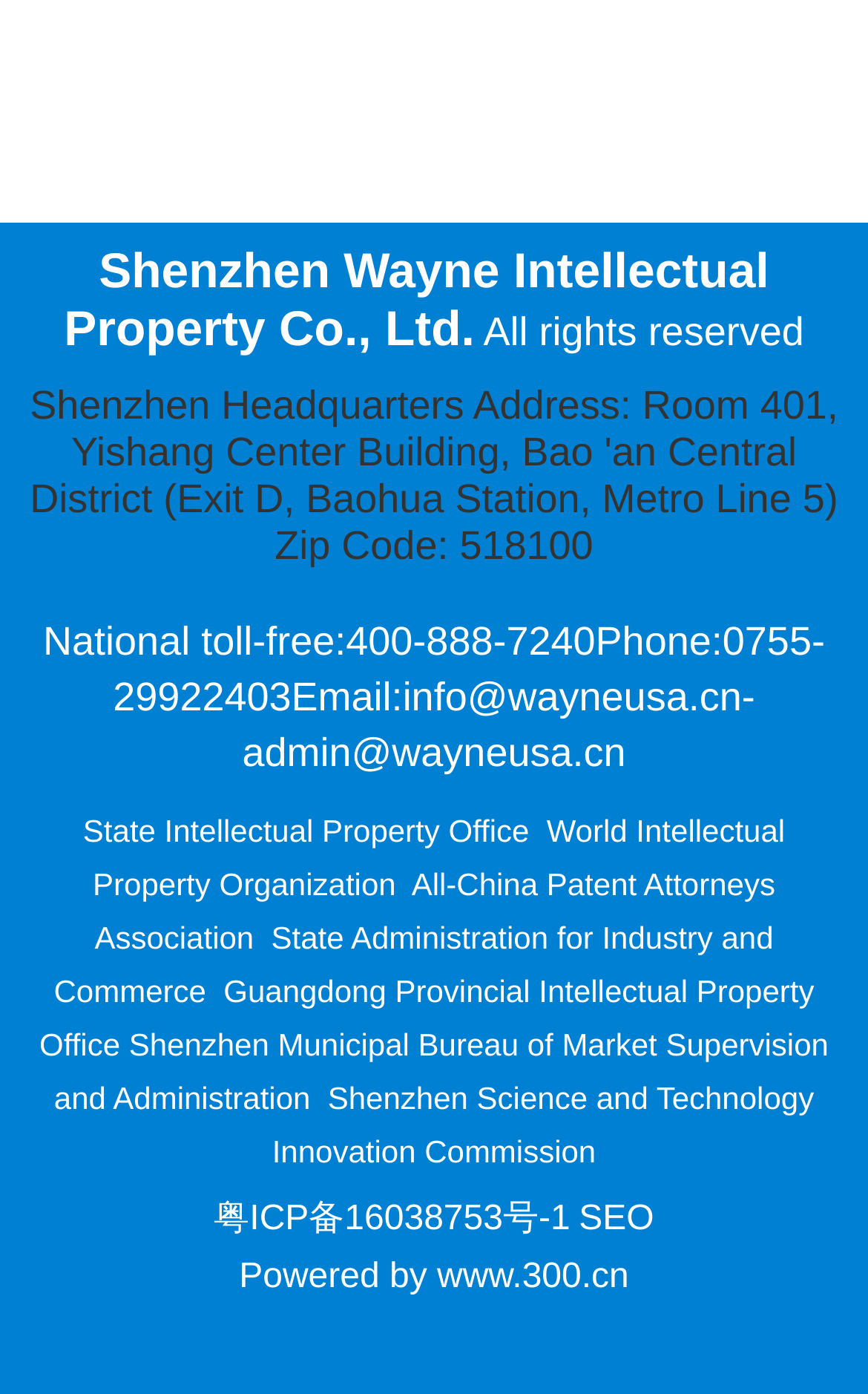What is the national toll-free number?
Examine the image and provide an in-depth answer to the question.

I found the national toll-free number '400-888-7240' on the webpage, which is mentioned in the link element with text '400-888-7240'.